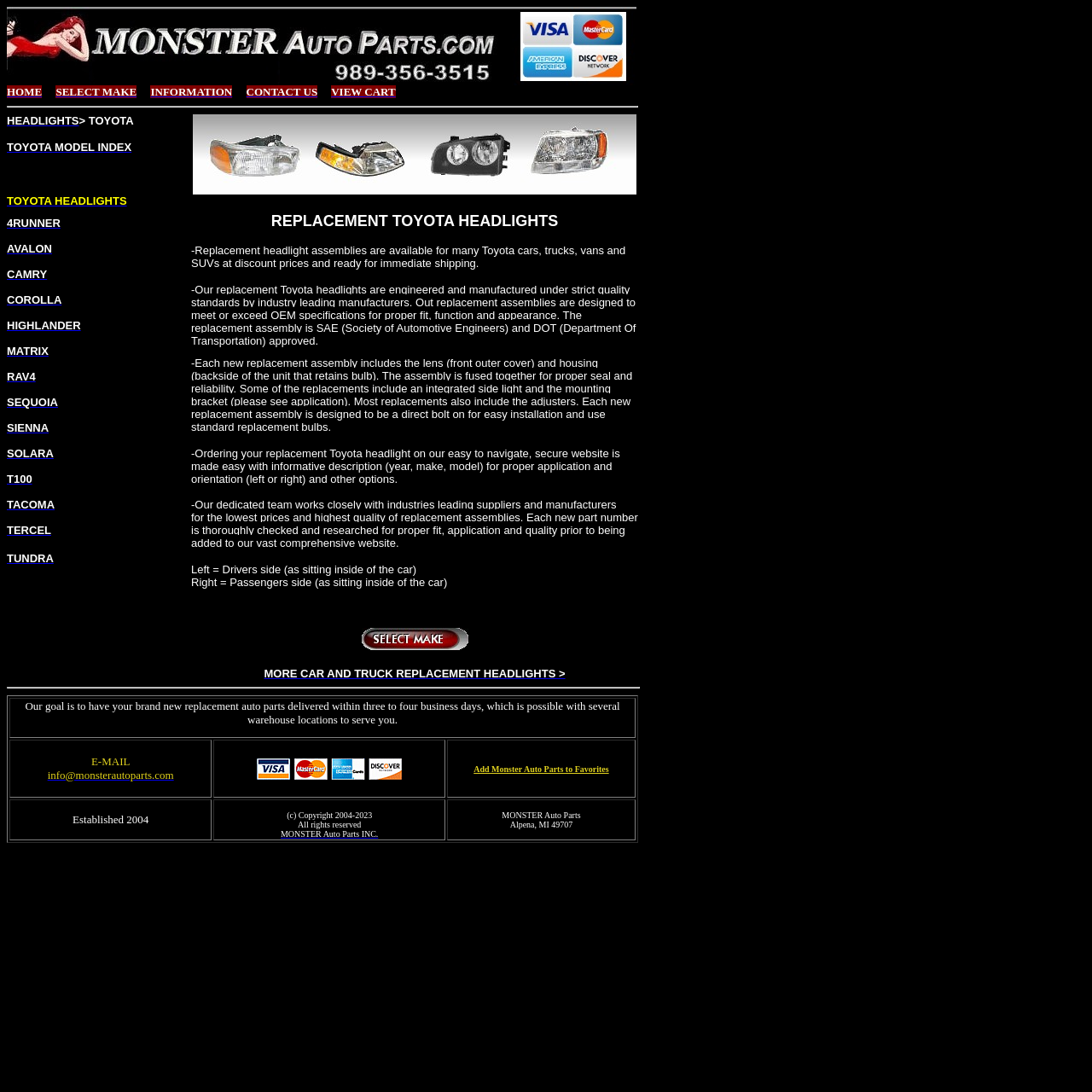How many warehouse locations does the company have?
From the image, respond using a single word or phrase.

Several